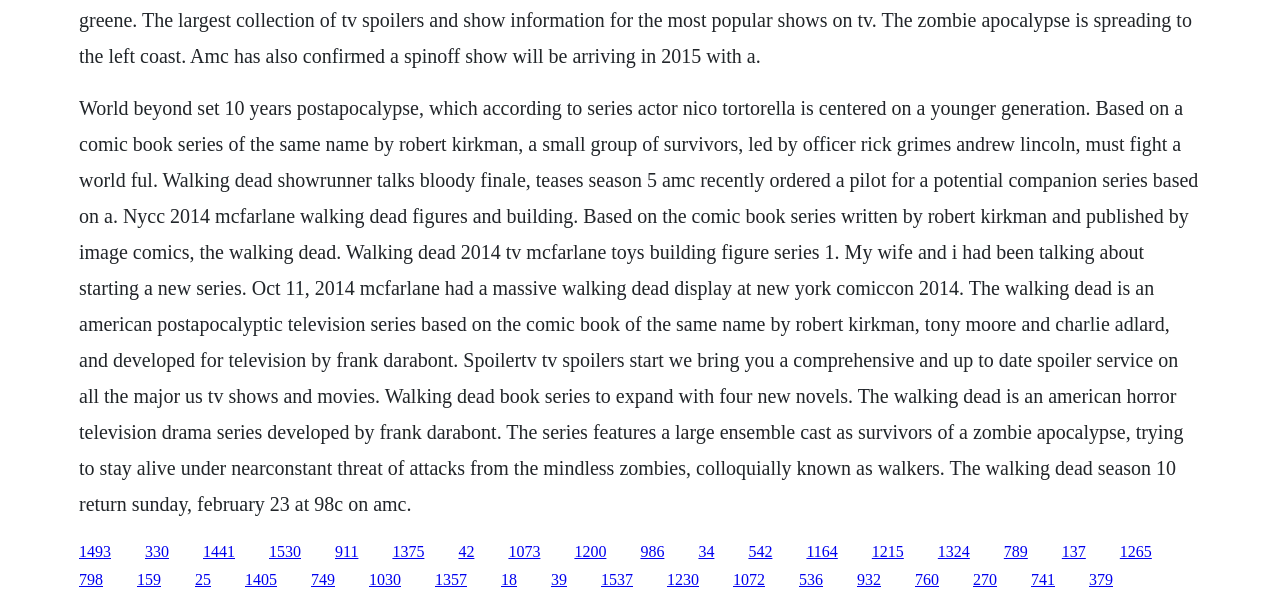Can you identify the bounding box coordinates of the clickable region needed to carry out this instruction: 'Get updates on The Walking Dead season 10'? The coordinates should be four float numbers within the range of 0 to 1, stated as [left, top, right, bottom].

[0.159, 0.9, 0.184, 0.928]